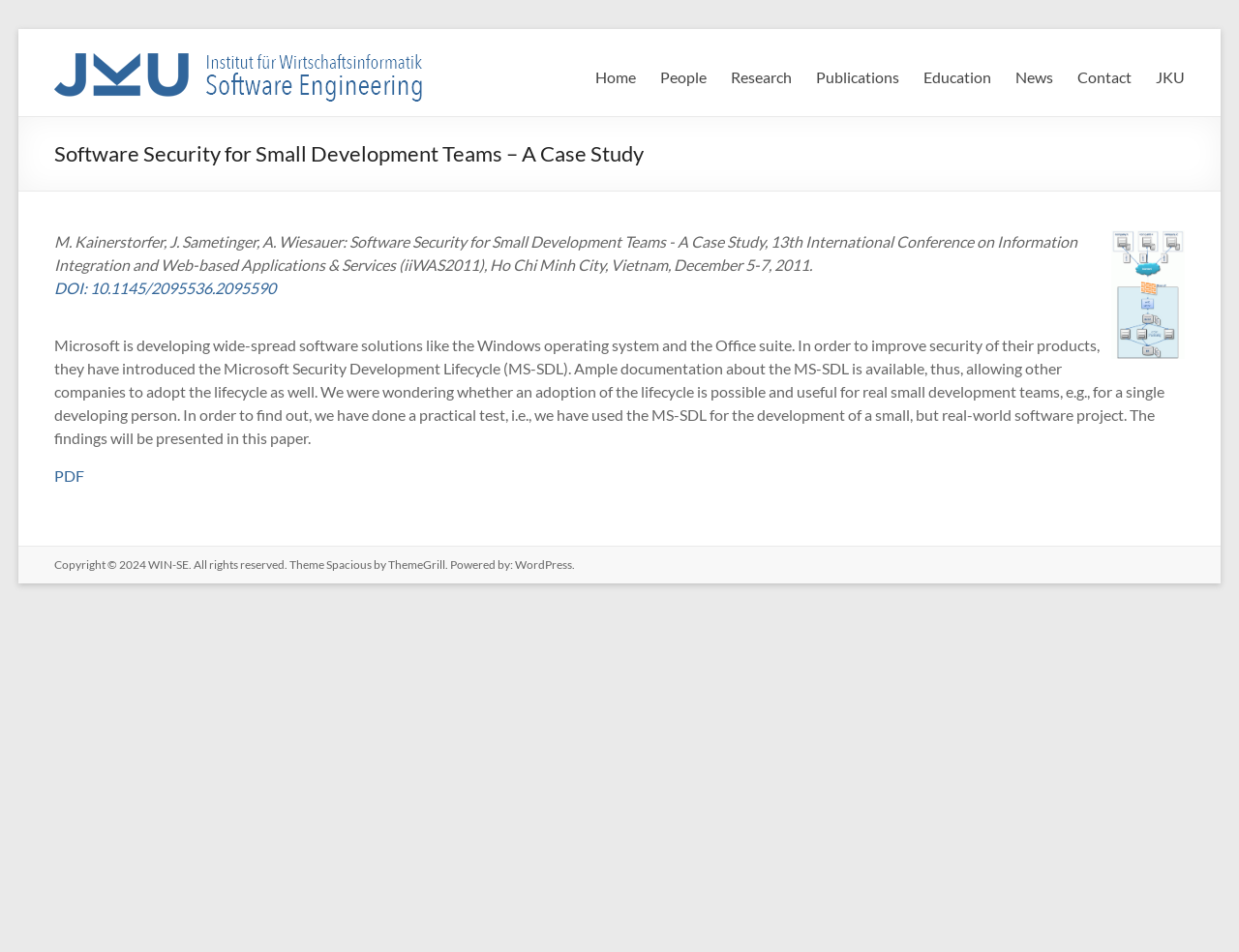Please find the bounding box coordinates of the element's region to be clicked to carry out this instruction: "Click on the 'Home' link".

[0.48, 0.066, 0.513, 0.097]